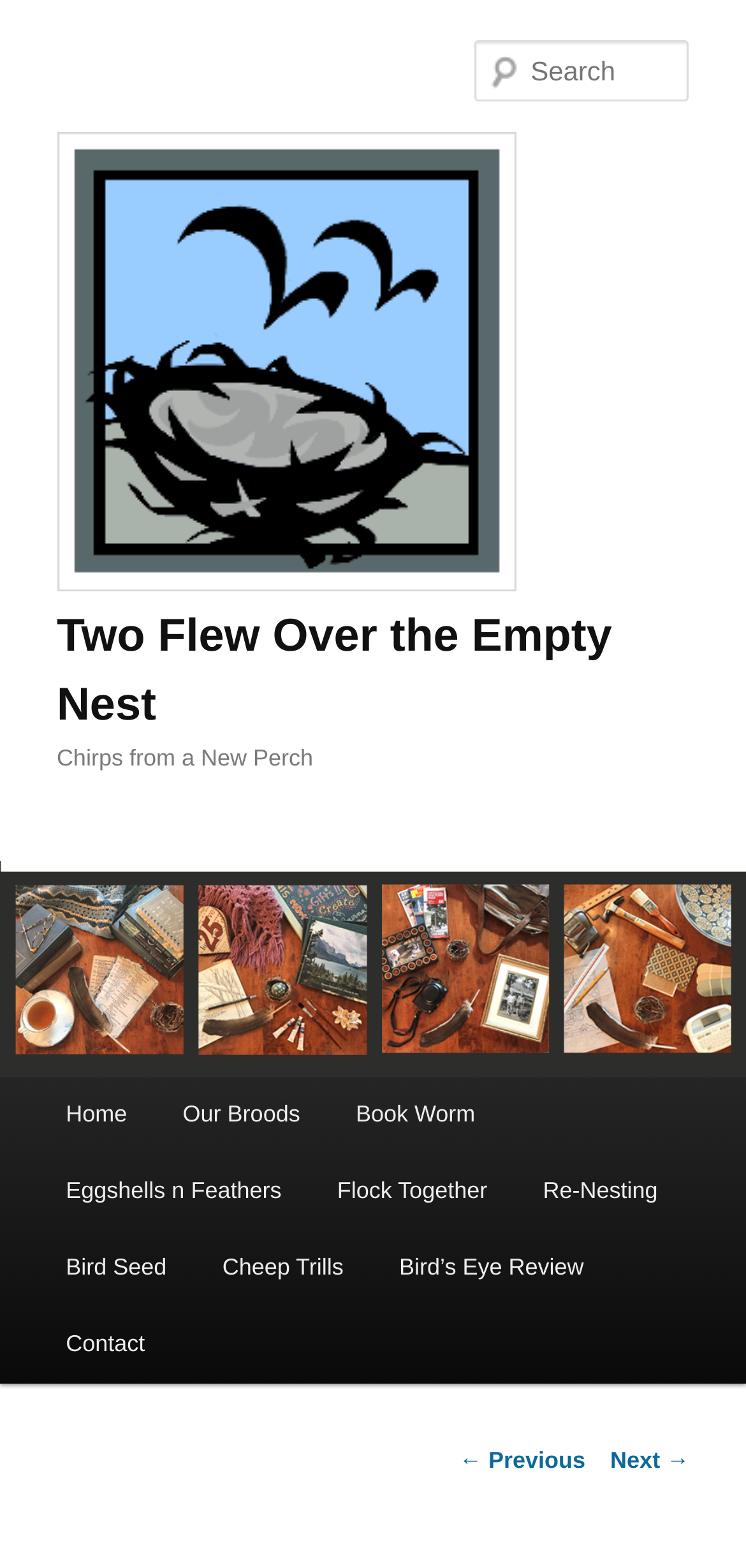Identify the bounding box coordinates of the section to be clicked to complete the task described by the following instruction: "Go to Home page". The coordinates should be four float numbers between 0 and 1, formatted as [left, top, right, bottom].

[0.051, 0.687, 0.208, 0.736]